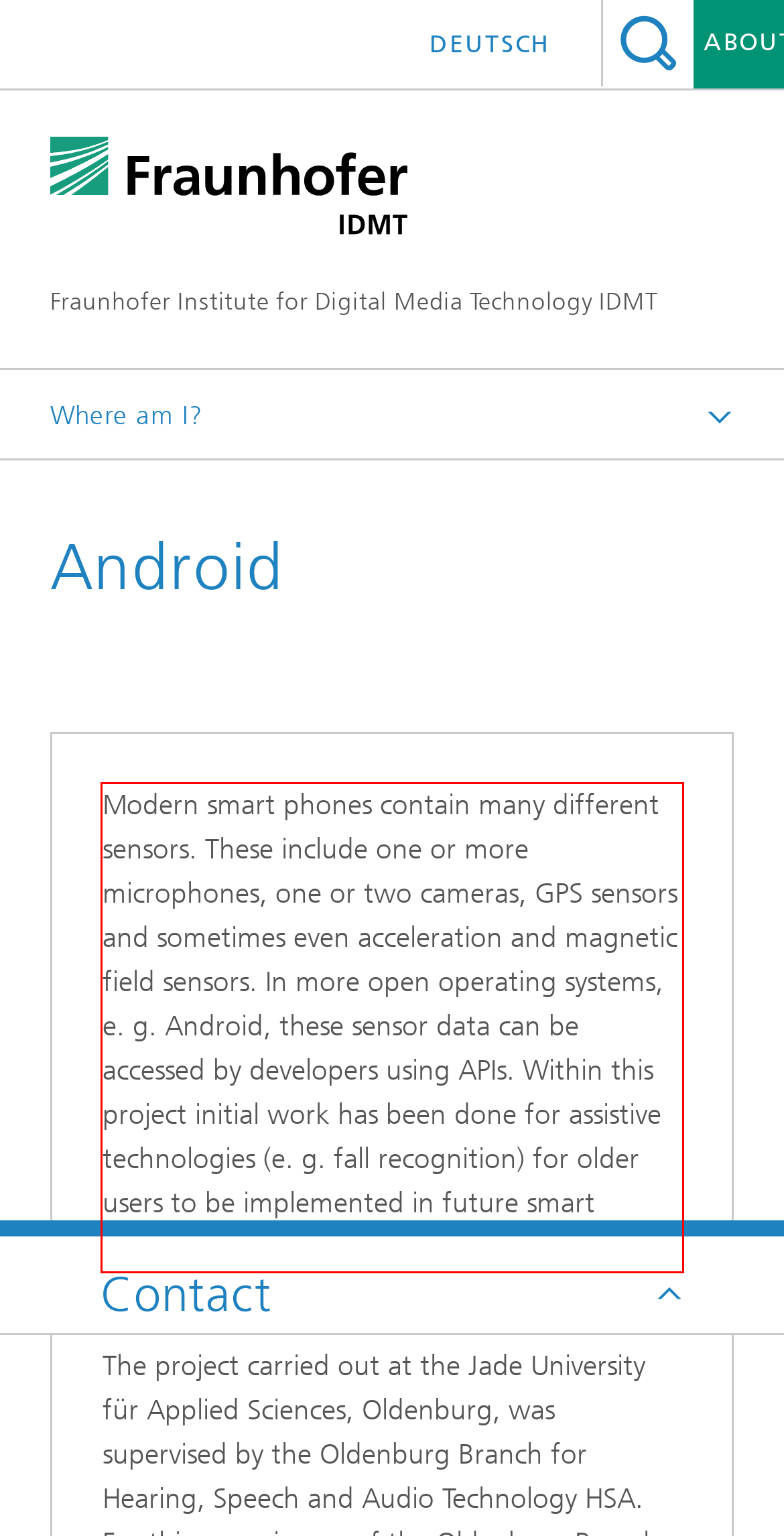Please examine the webpage screenshot and extract the text within the red bounding box using OCR.

Modern smart phones contain many different sensors. These include one or more microphones, one or two cameras, GPS sensors and sometimes even acceleration and magnetic field sensors. In more open operating systems, e. g. Android, these sensor data can be accessed by developers using APIs. Within this project initial work has been done for assistive technologies (e. g. fall recognition) for older users to be implemented in future smart phones.